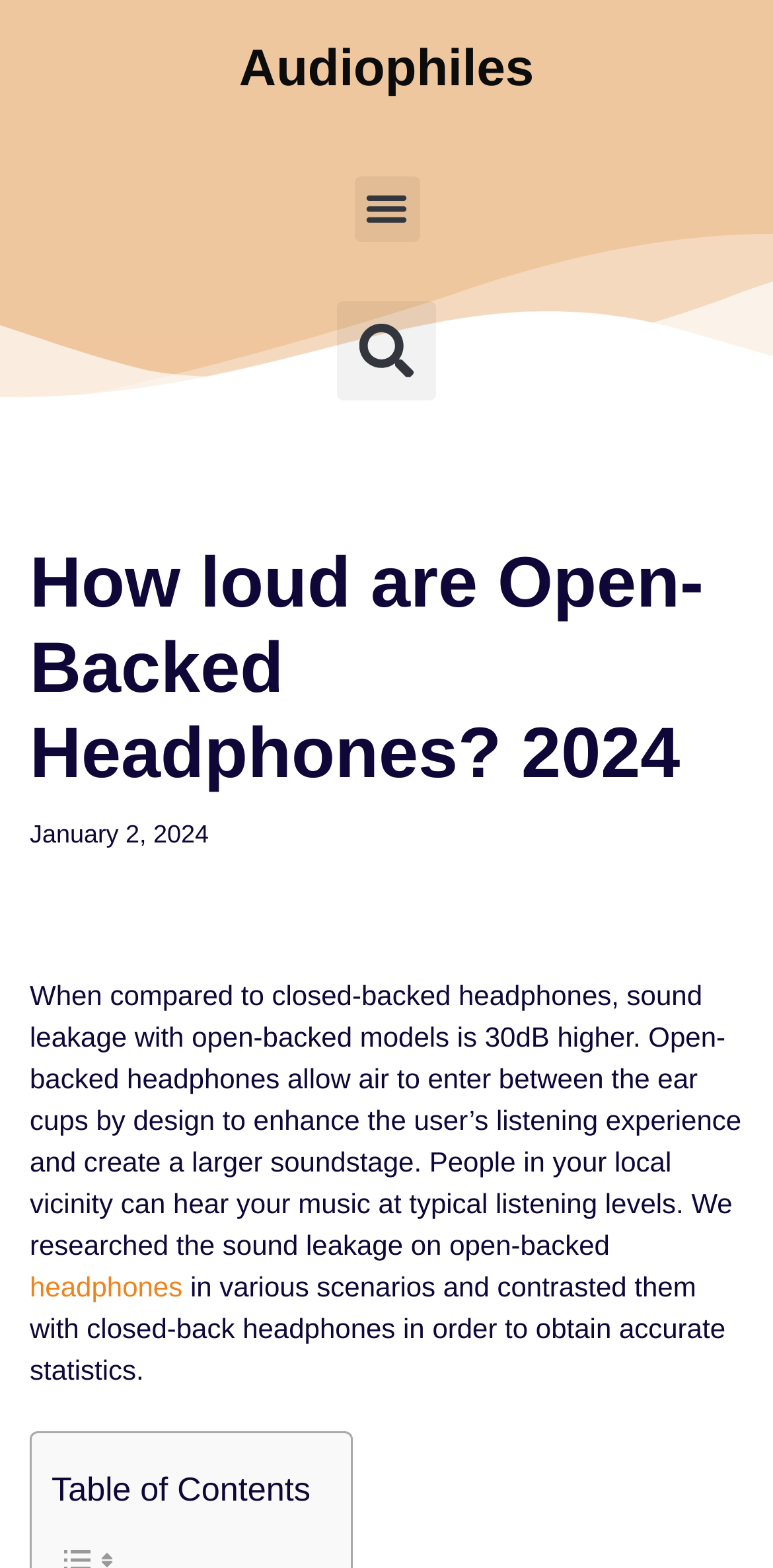What is the function of the 'Menu Toggle' button?
Look at the image and answer the question using a single word or phrase.

Expand or collapse menu